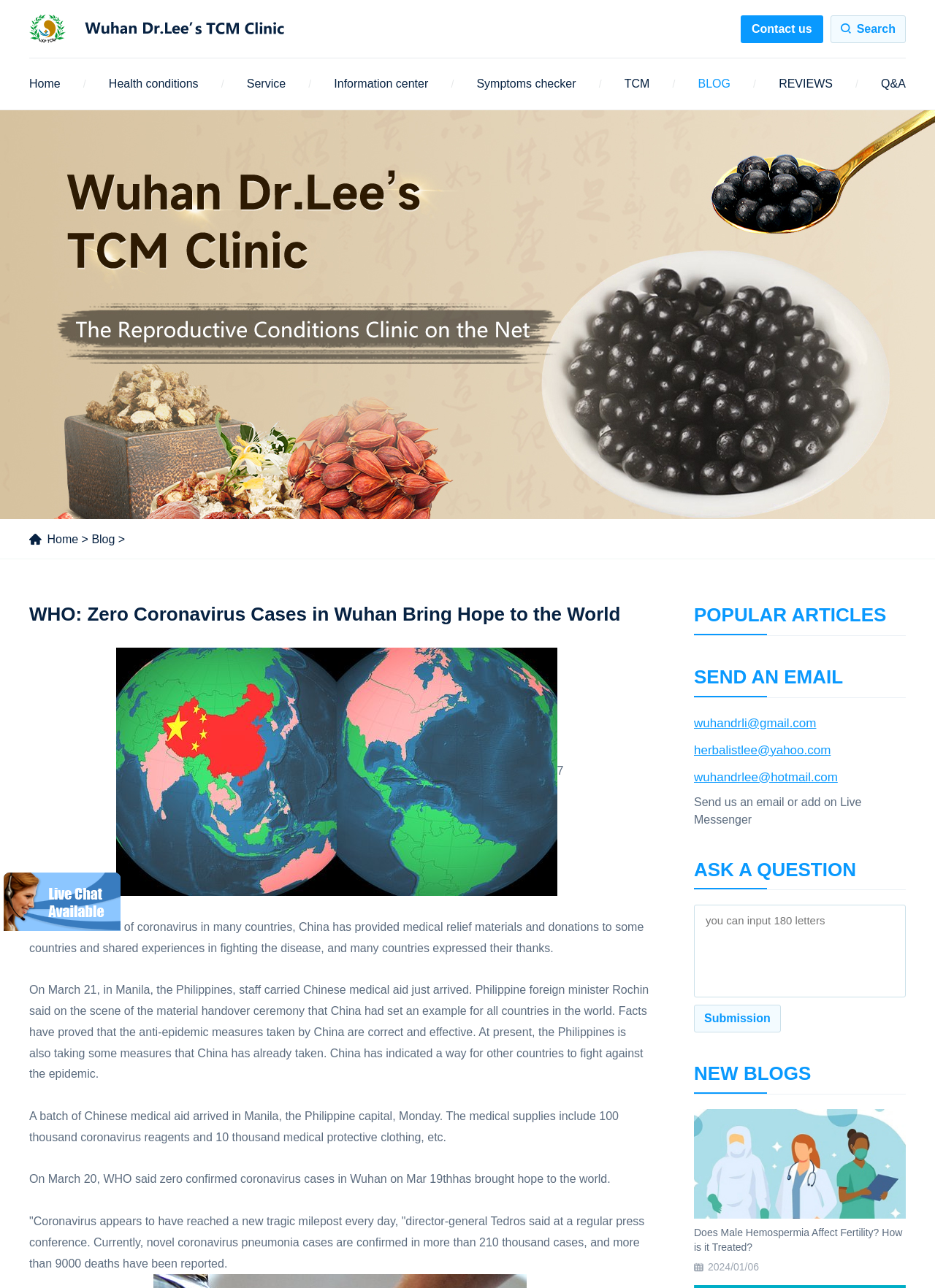Find the bounding box coordinates for the area that must be clicked to perform this action: "Ask a question".

[0.742, 0.703, 0.969, 0.775]